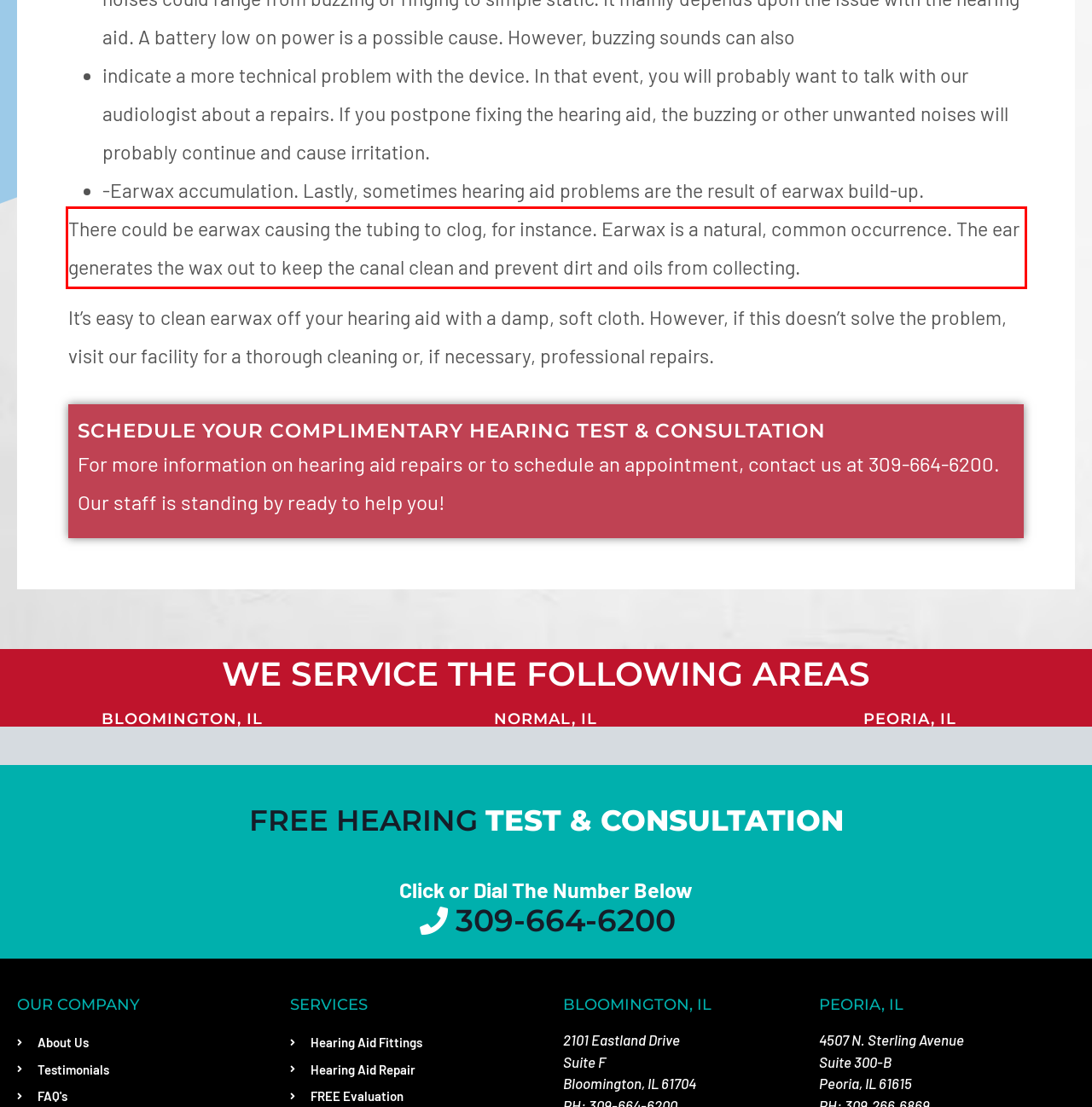Using the provided screenshot of a webpage, recognize and generate the text found within the red rectangle bounding box.

There could be earwax causing the tubing to clog, for instance. Earwax is a natural, common occurrence. The ear generates the wax out to keep the canal clean and prevent dirt and oils from collecting.